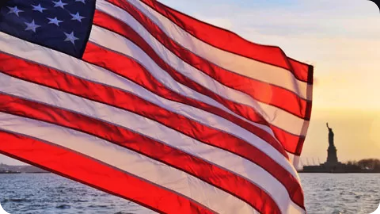What is the atmosphere of the scene?
From the screenshot, supply a one-word or short-phrase answer.

Tranquil